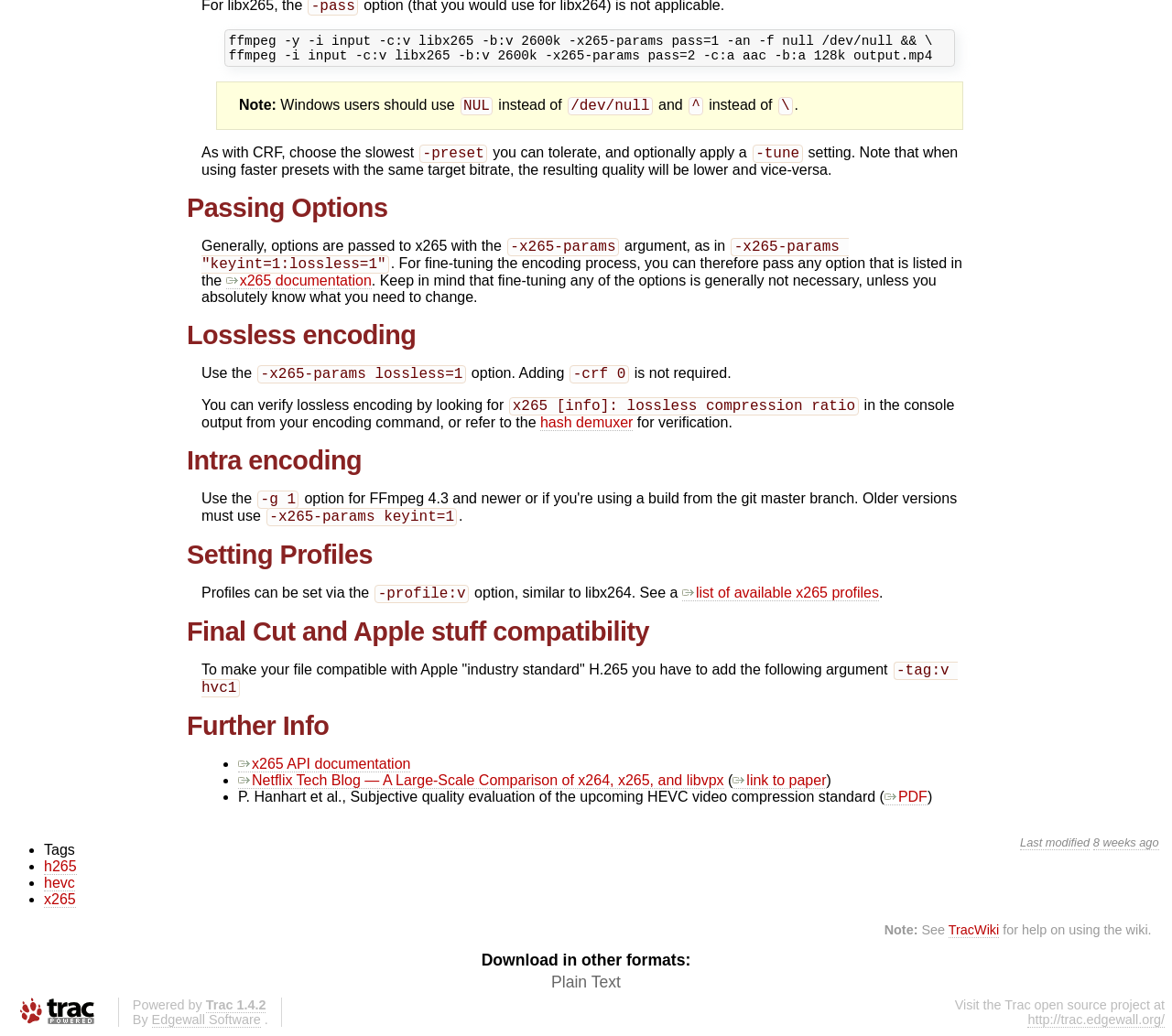What is the purpose of the '-preset' option?
Carefully analyze the image and provide a detailed answer to the question.

According to the webpage, the '-preset' option is used to choose the slowest preset that you can tolerate, and optionally apply a '-tune' setting, as mentioned in the 'Passing Options' section.